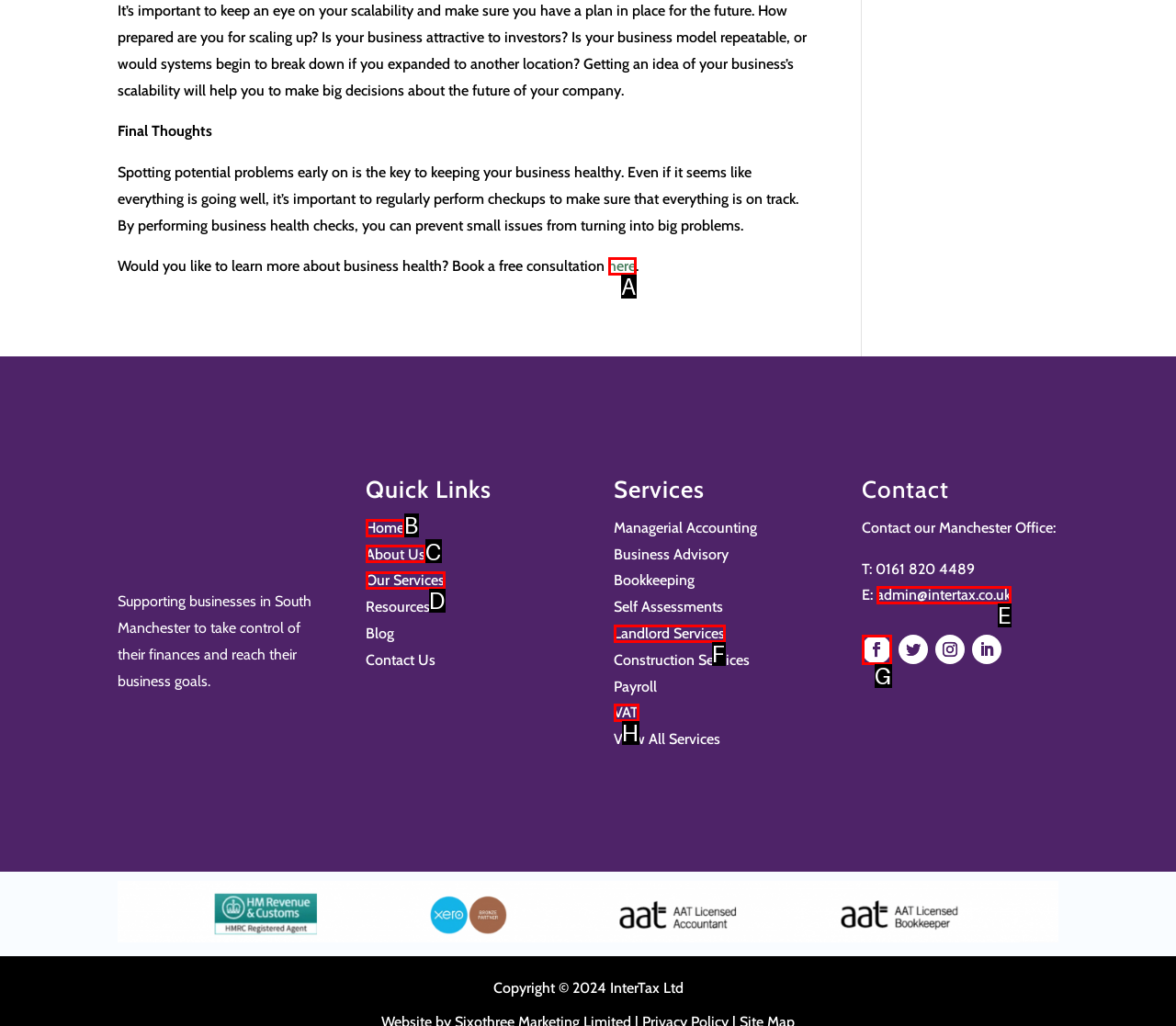Identify the letter of the correct UI element to fulfill the task: Go to 'Home' page from the given options in the screenshot.

B